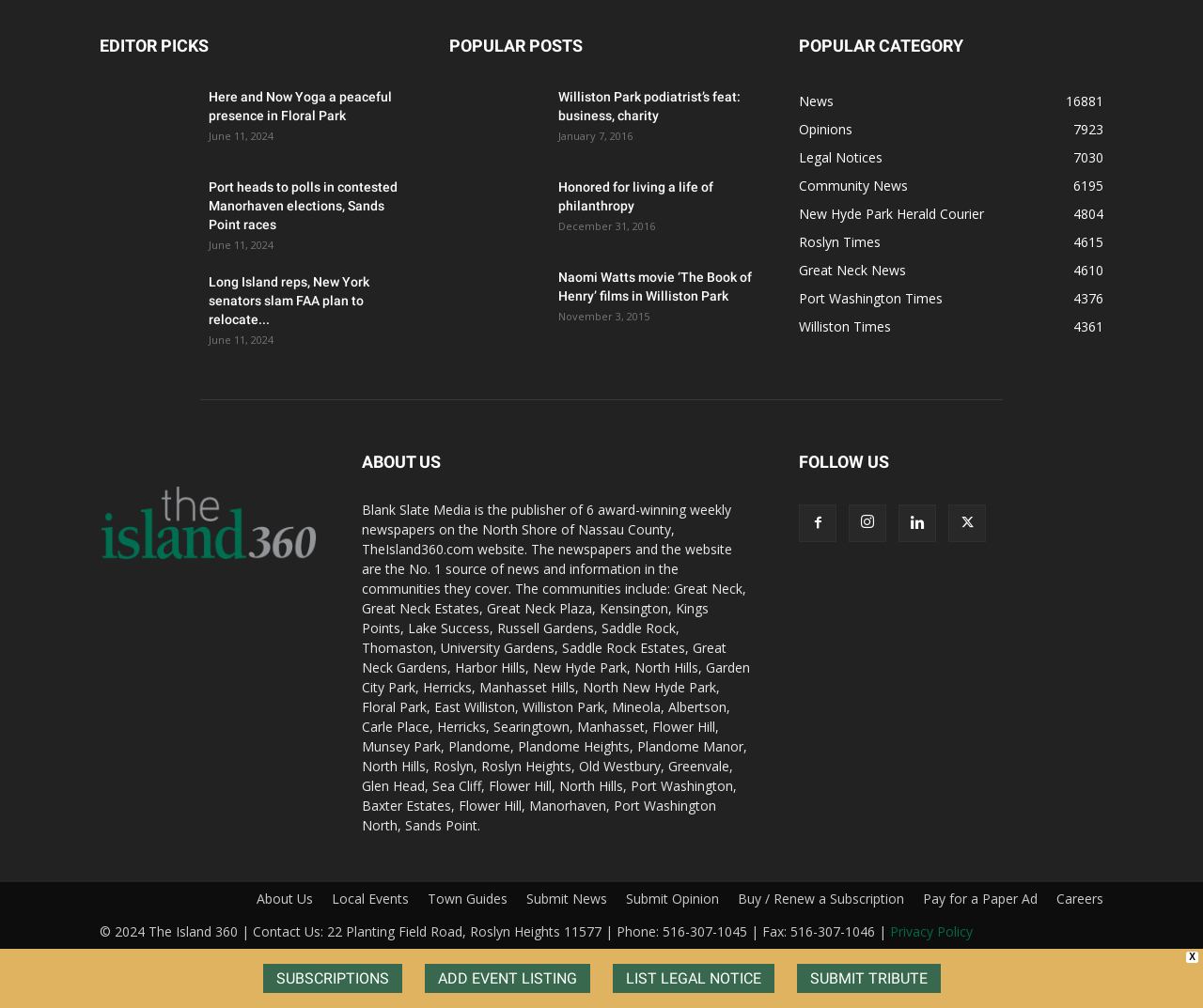What is the date of the article 'Port heads to polls in contested Manorhaven elections, Sands Point races'?
Carefully examine the image and provide a detailed answer to the question.

I found the date of the article by looking at the time element associated with the link element with text 'Port heads to polls in contested Manorhaven elections, Sands Point races'. The time element has a StaticText element with the text 'June 11, 2024'.